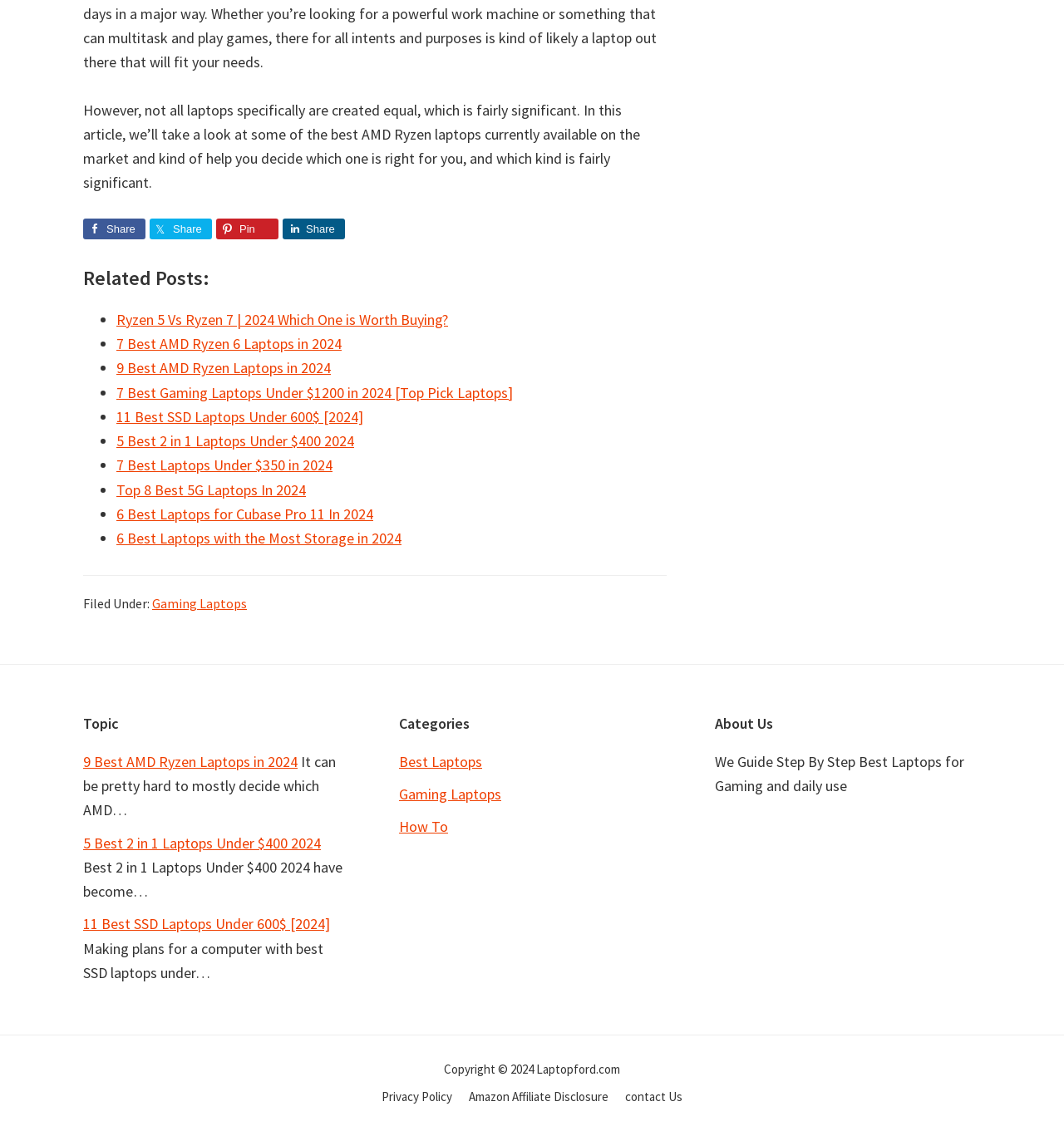Extract the bounding box of the UI element described as: "Share".

[0.141, 0.193, 0.199, 0.211]